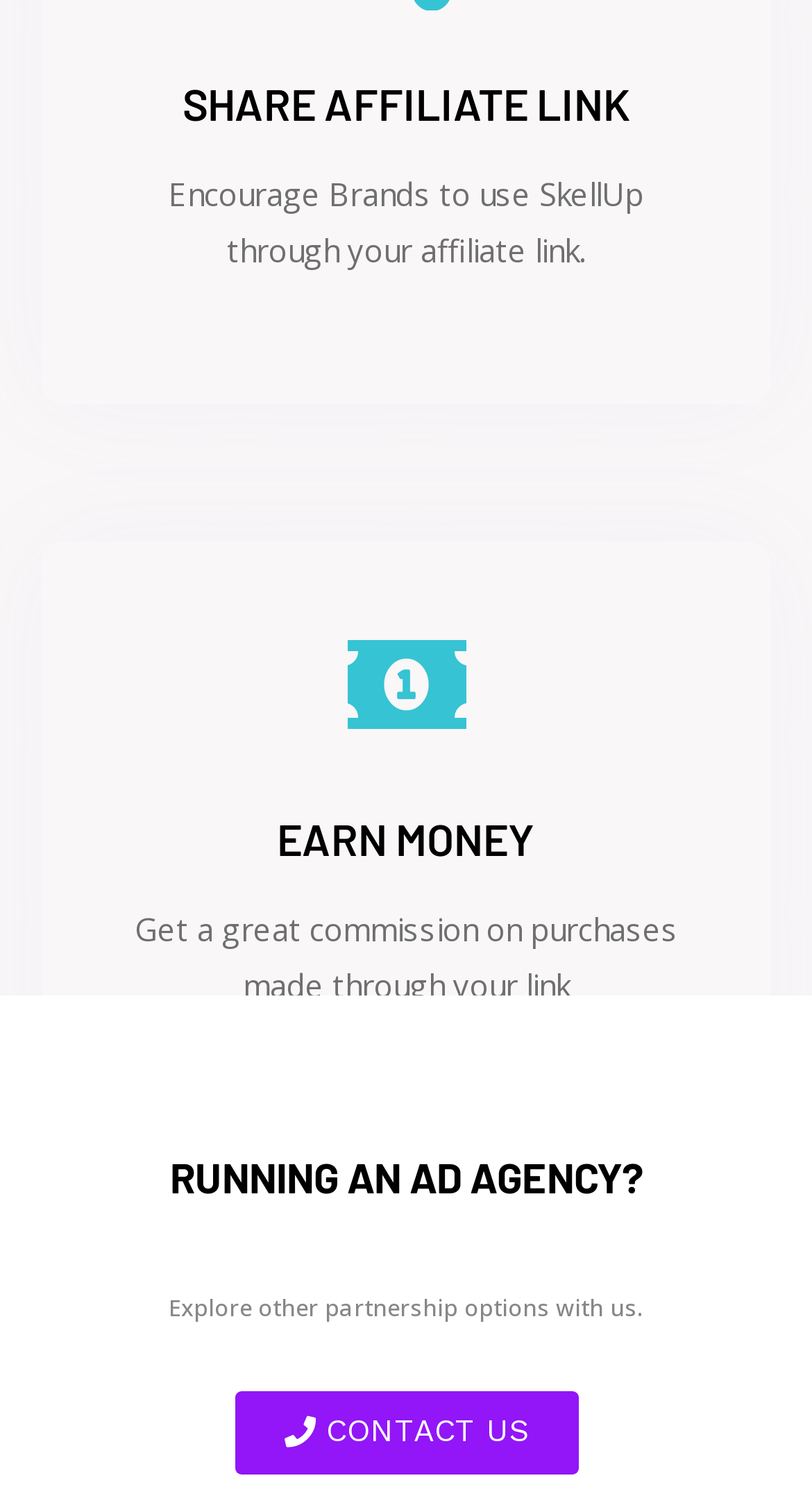What is the main purpose of sharing an affiliate link?
Answer the question with a single word or phrase by looking at the picture.

Earn money